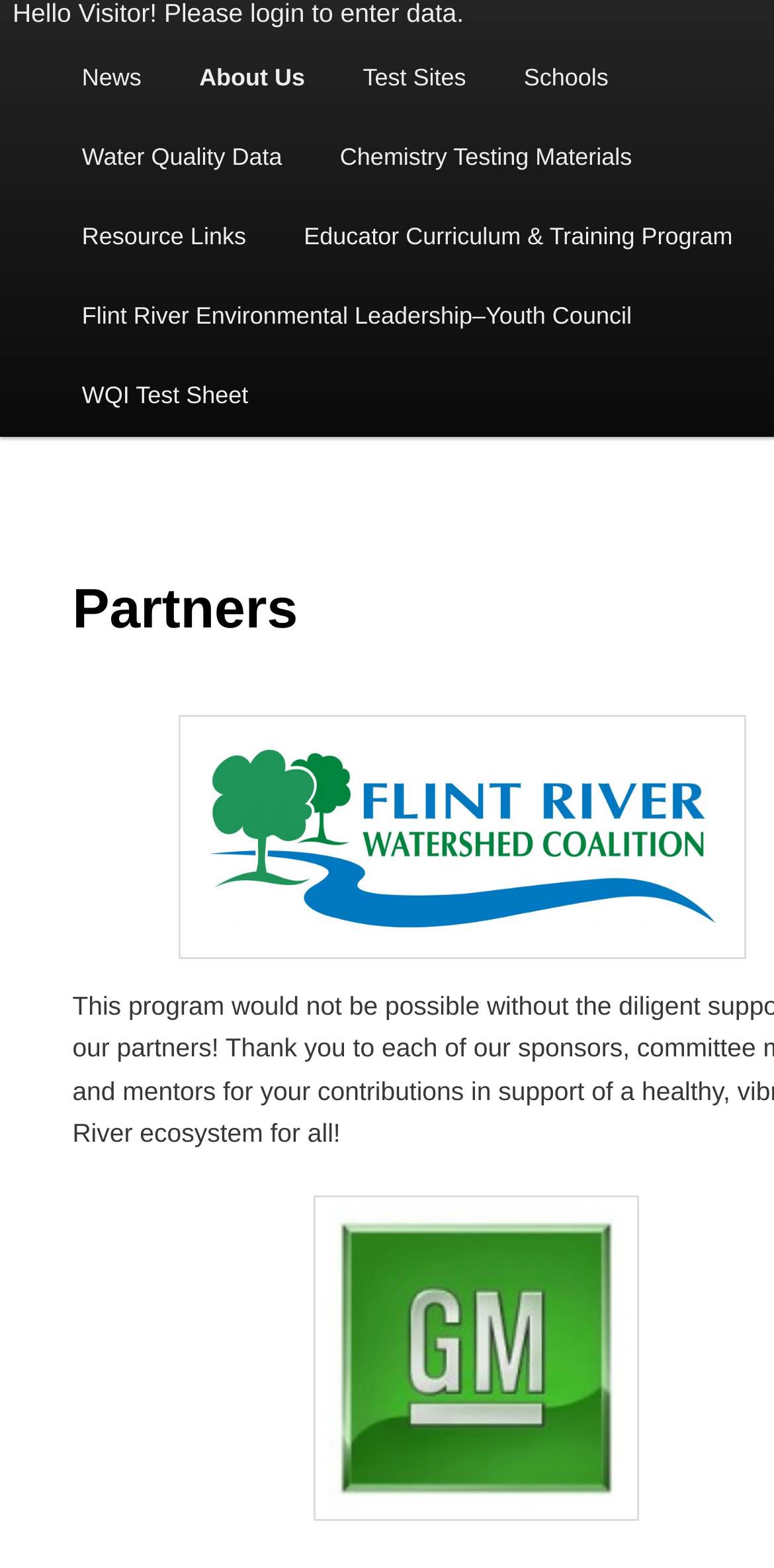Bounding box coordinates should be provided in the format (top-left x, top-left y, bottom-right x, bottom-right y) with all values between 0 and 1. Identify the bounding box for this UI element: Educator Curriculum & Training Program

[0.355, 0.126, 0.984, 0.177]